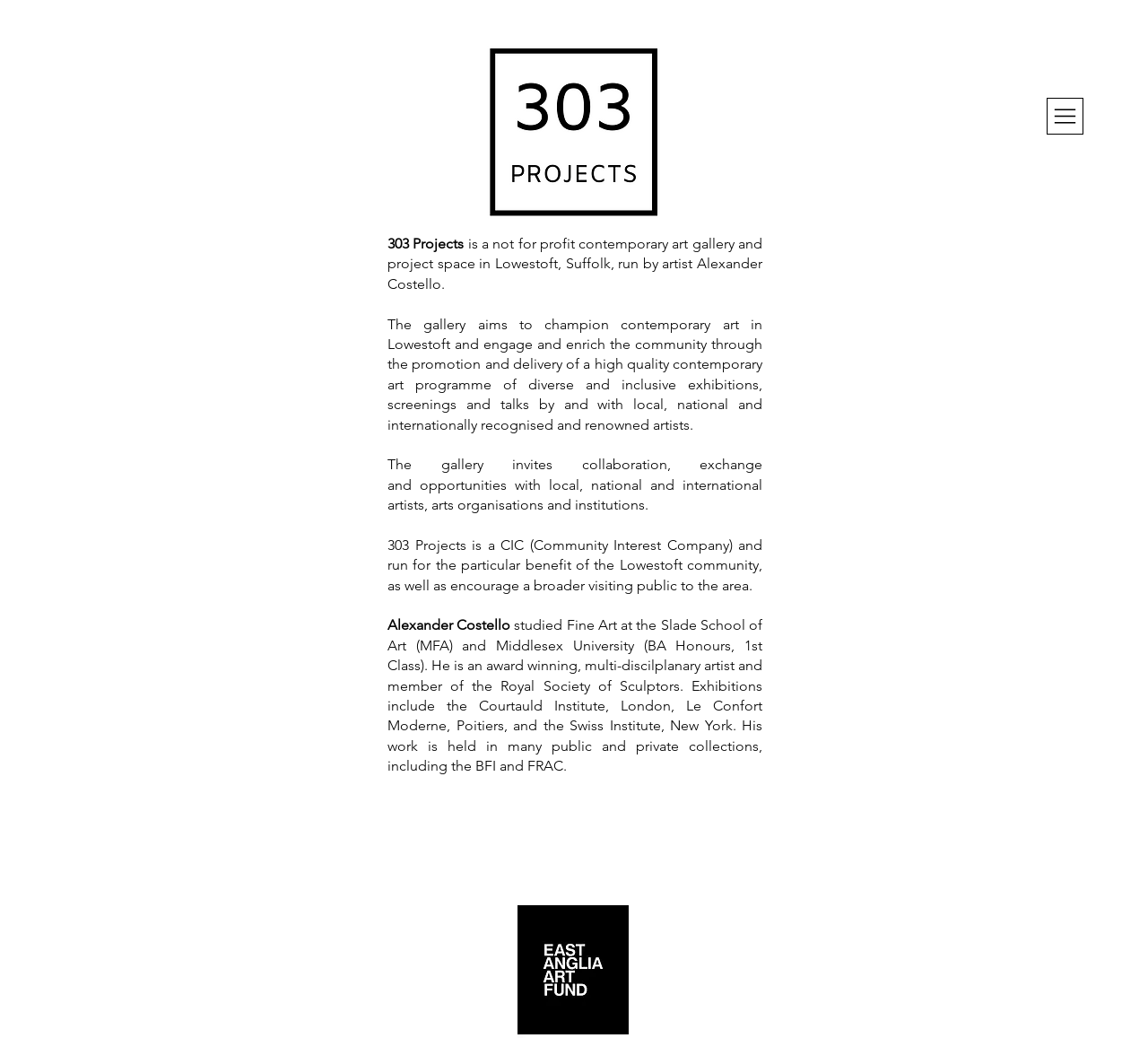What is the name of the art gallery?
Provide a detailed and extensive answer to the question.

The name of the art gallery can be found in the StaticText element with the text '303 Projects' located at [0.338, 0.226, 0.404, 0.243].